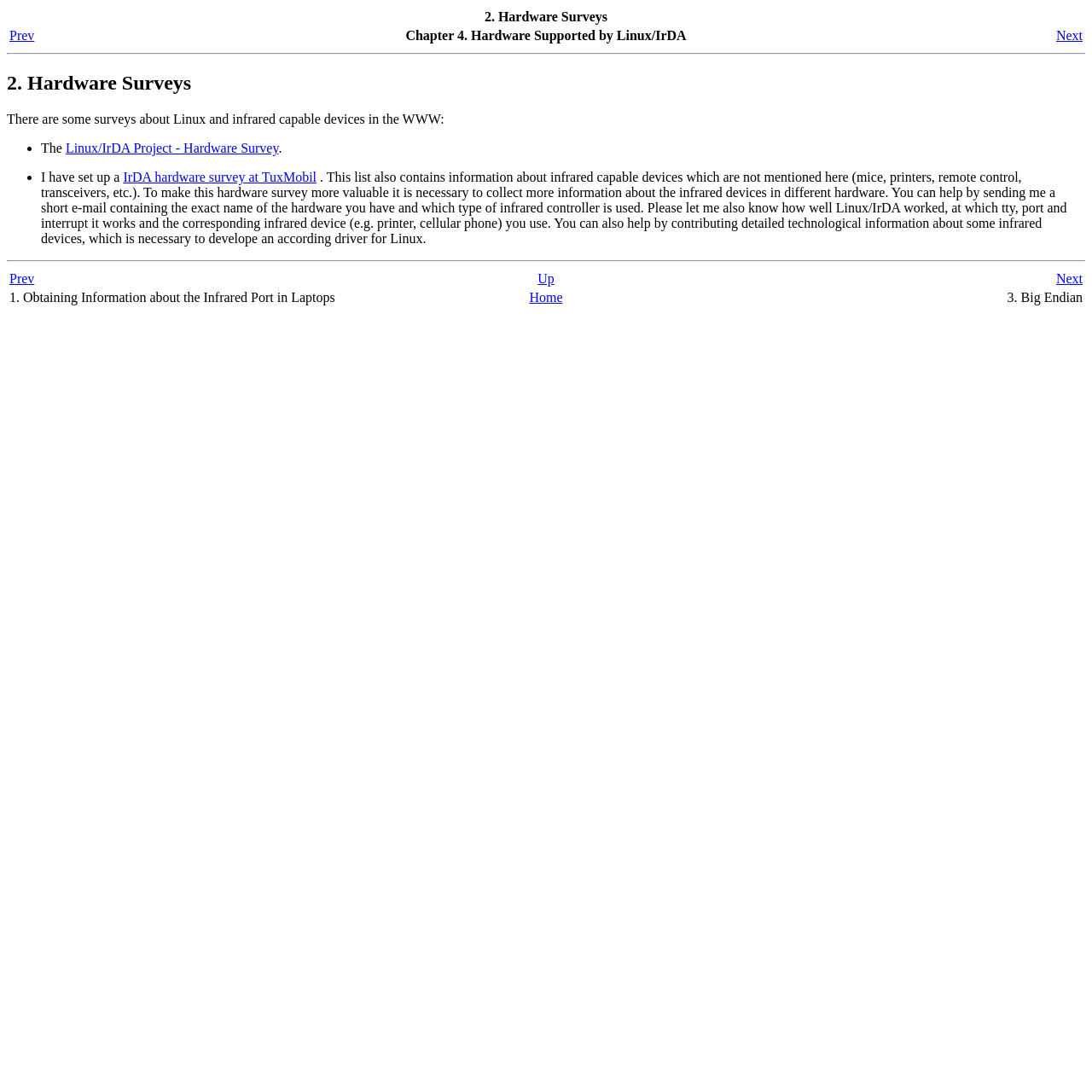Determine the bounding box coordinates of the region to click in order to accomplish the following instruction: "Click on Next". Provide the coordinates as four float numbers between 0 and 1, specifically [left, top, right, bottom].

[0.796, 0.025, 0.992, 0.041]